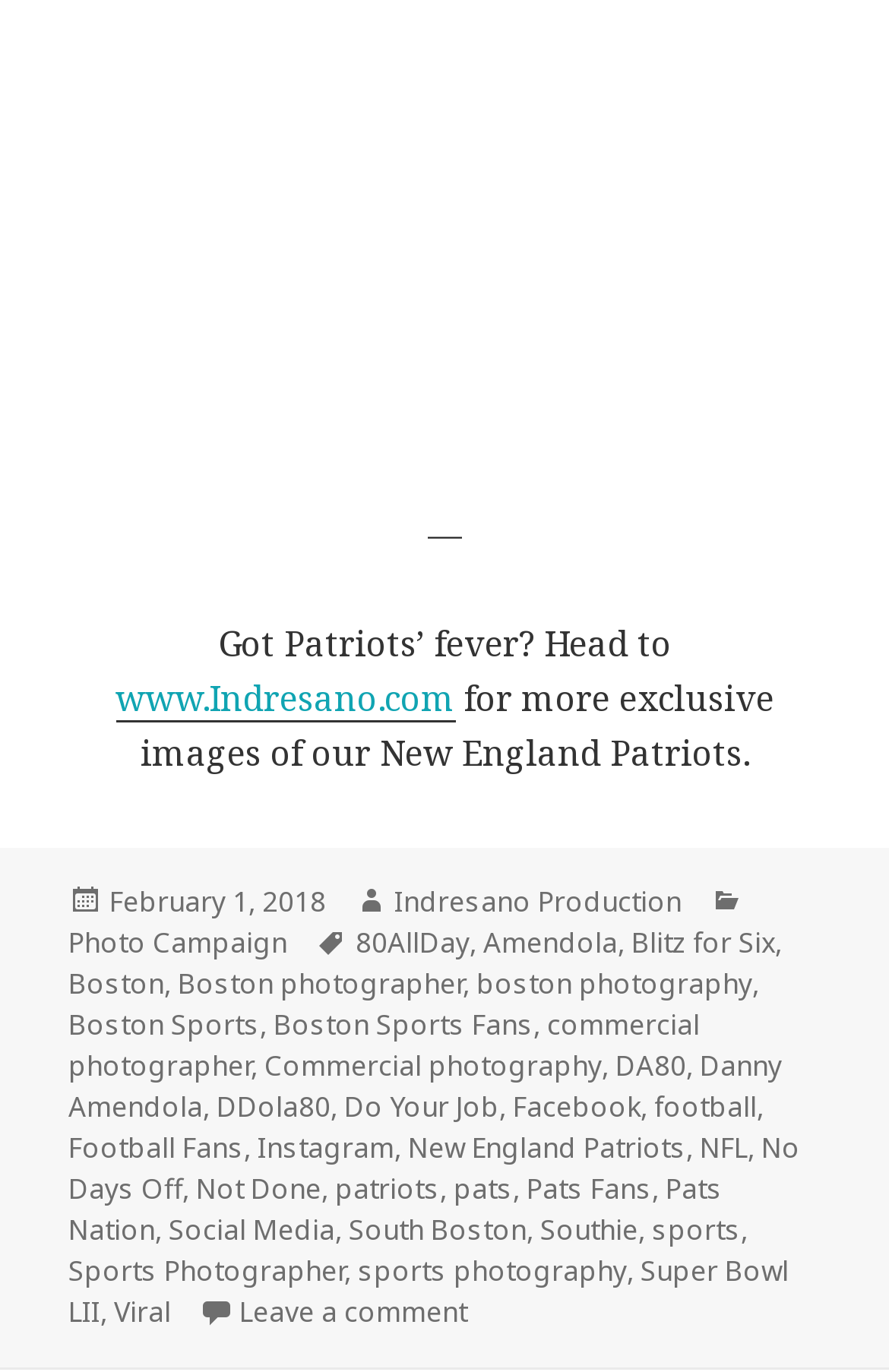What is the name of the campaign mentioned in the post?
Provide a concise answer using a single word or phrase based on the image.

Photo Campaign